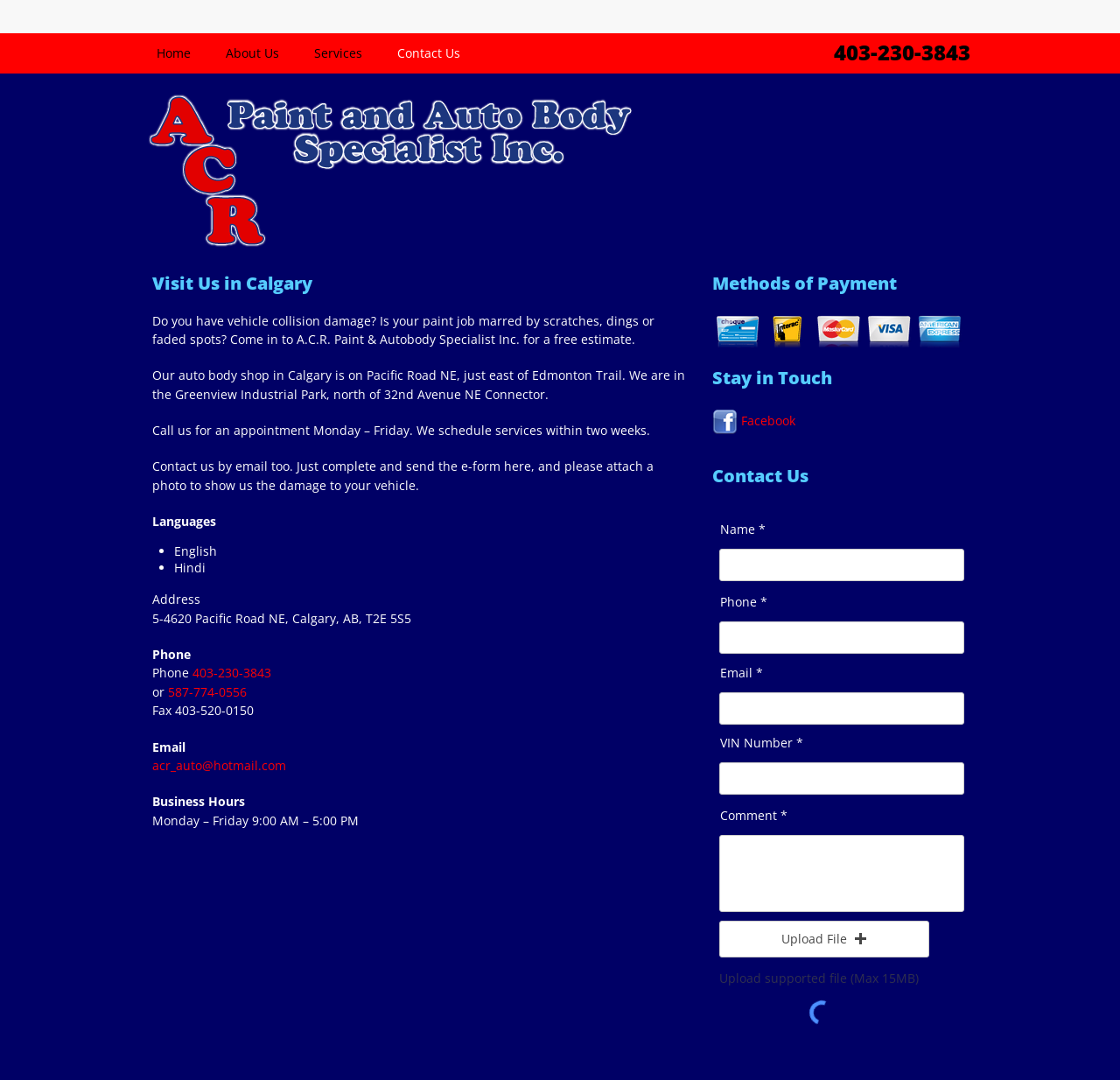Please find the bounding box coordinates of the element that you should click to achieve the following instruction: "Call the phone number". The coordinates should be presented as four float numbers between 0 and 1: [left, top, right, bottom].

[0.745, 0.035, 0.866, 0.062]